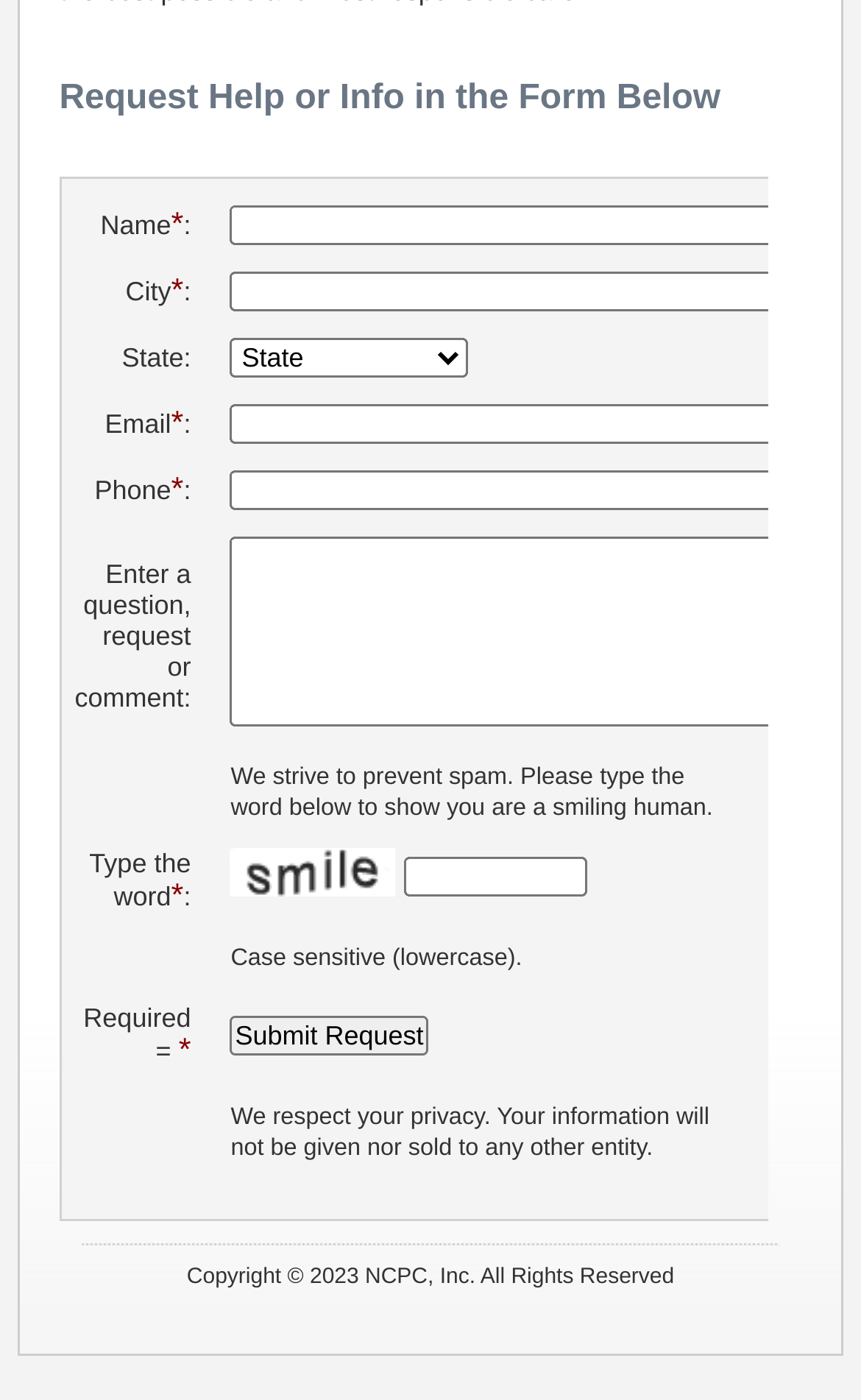Give the bounding box coordinates for the element described as: "name="Action" value="Submit Request"".

[0.268, 0.726, 0.497, 0.754]